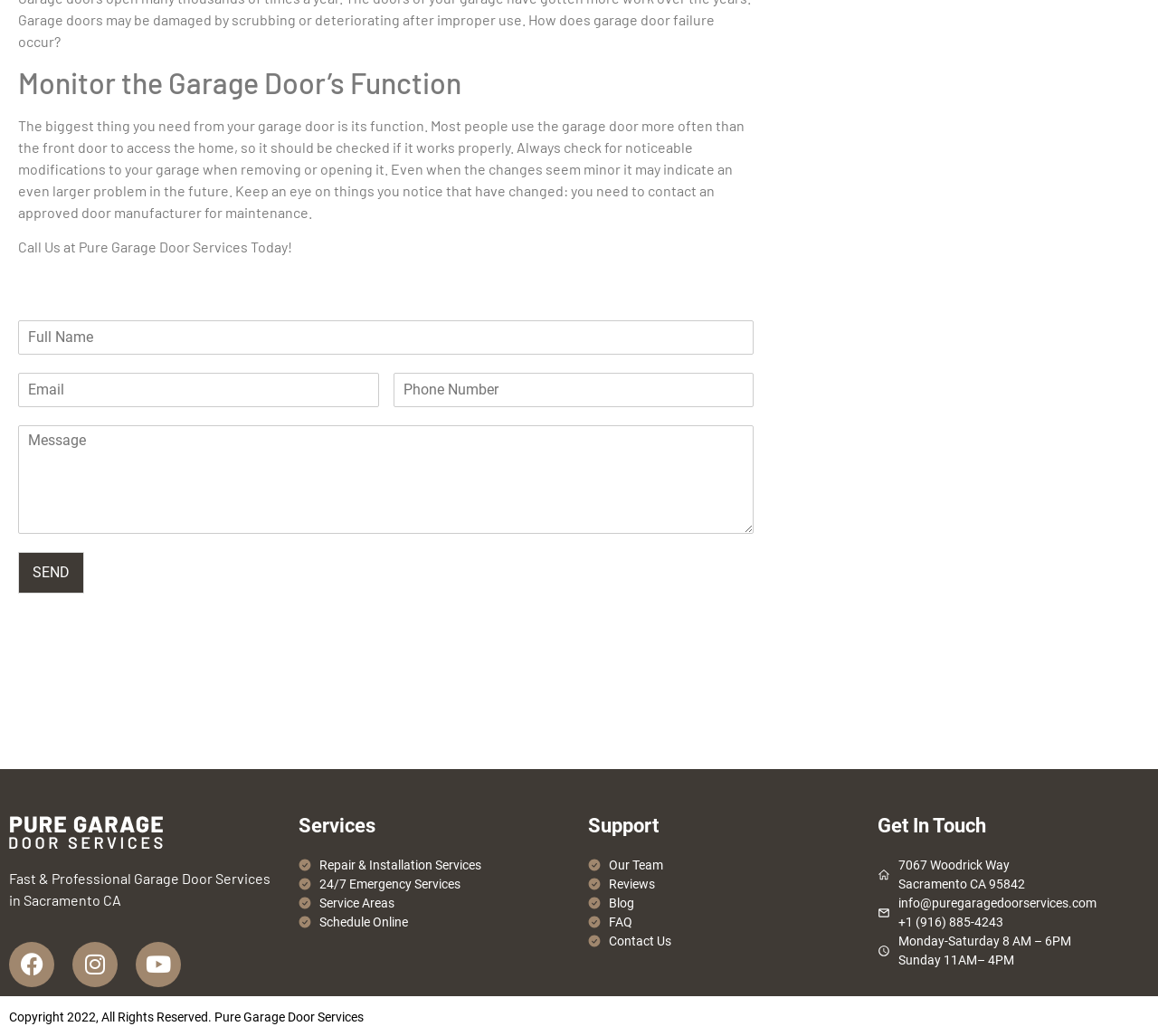Determine the bounding box for the UI element described here: "FAQ".

[0.508, 0.881, 0.742, 0.899]